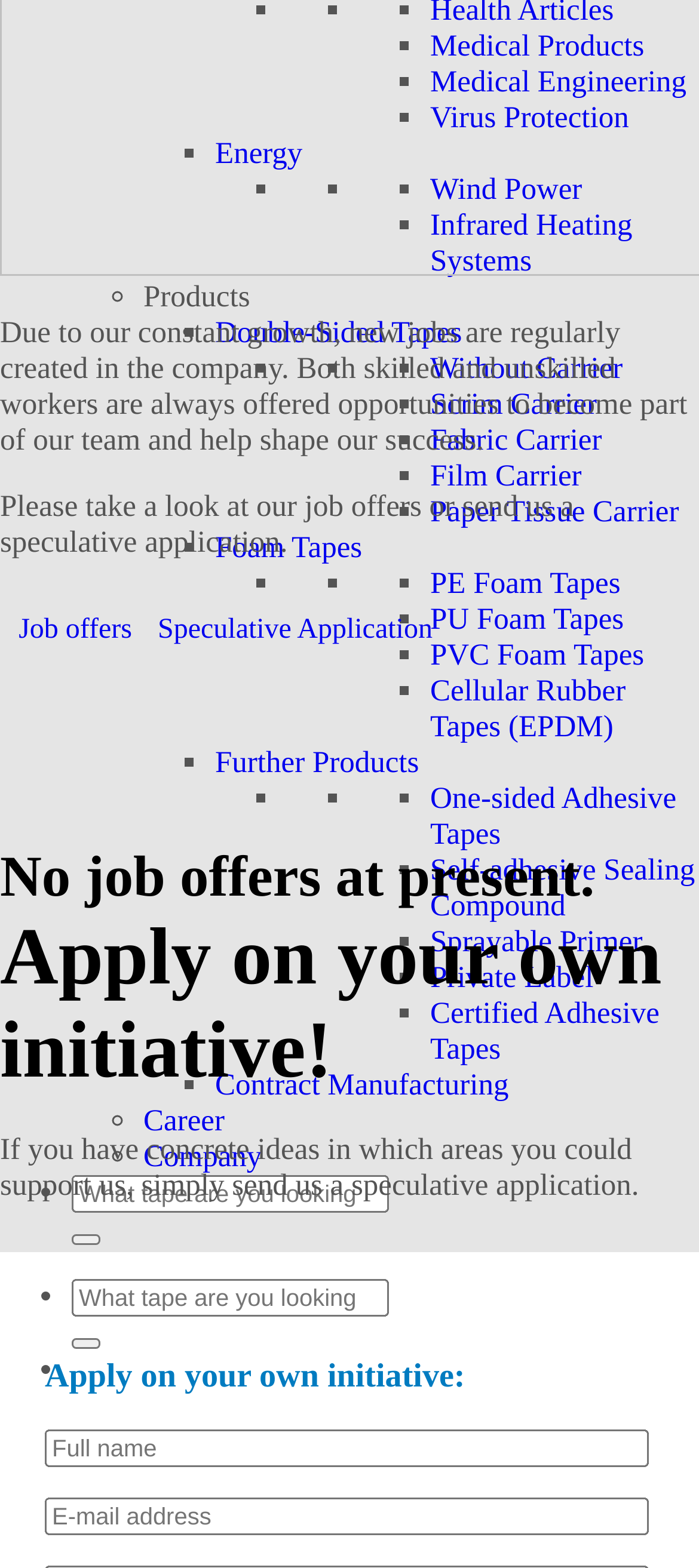Please indicate the bounding box coordinates for the clickable area to complete the following task: "View job offers". The coordinates should be specified as four float numbers between 0 and 1, i.e., [left, top, right, bottom].

[0.0, 0.392, 0.199, 0.411]